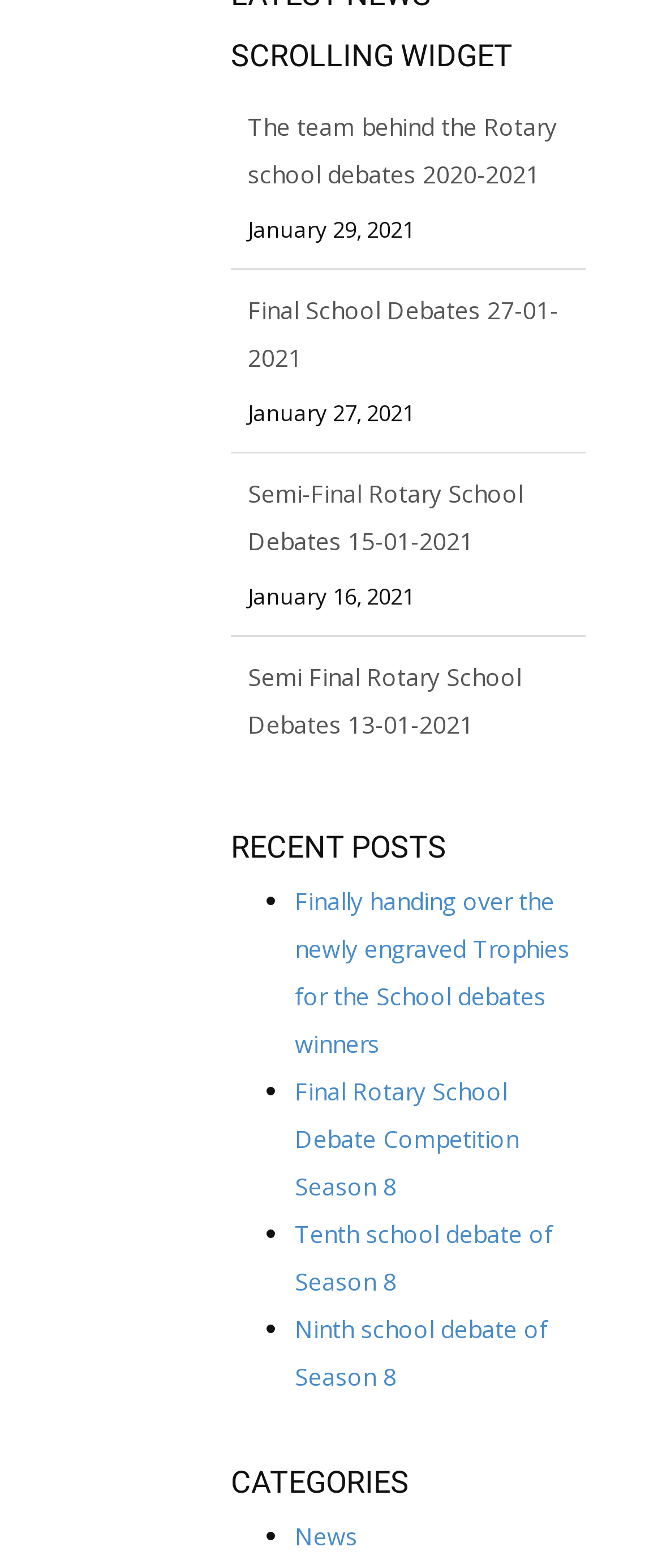Identify the coordinates of the bounding box for the element that must be clicked to accomplish the instruction: "Read about Keep Calm and Carry On".

[0.374, 0.421, 0.782, 0.442]